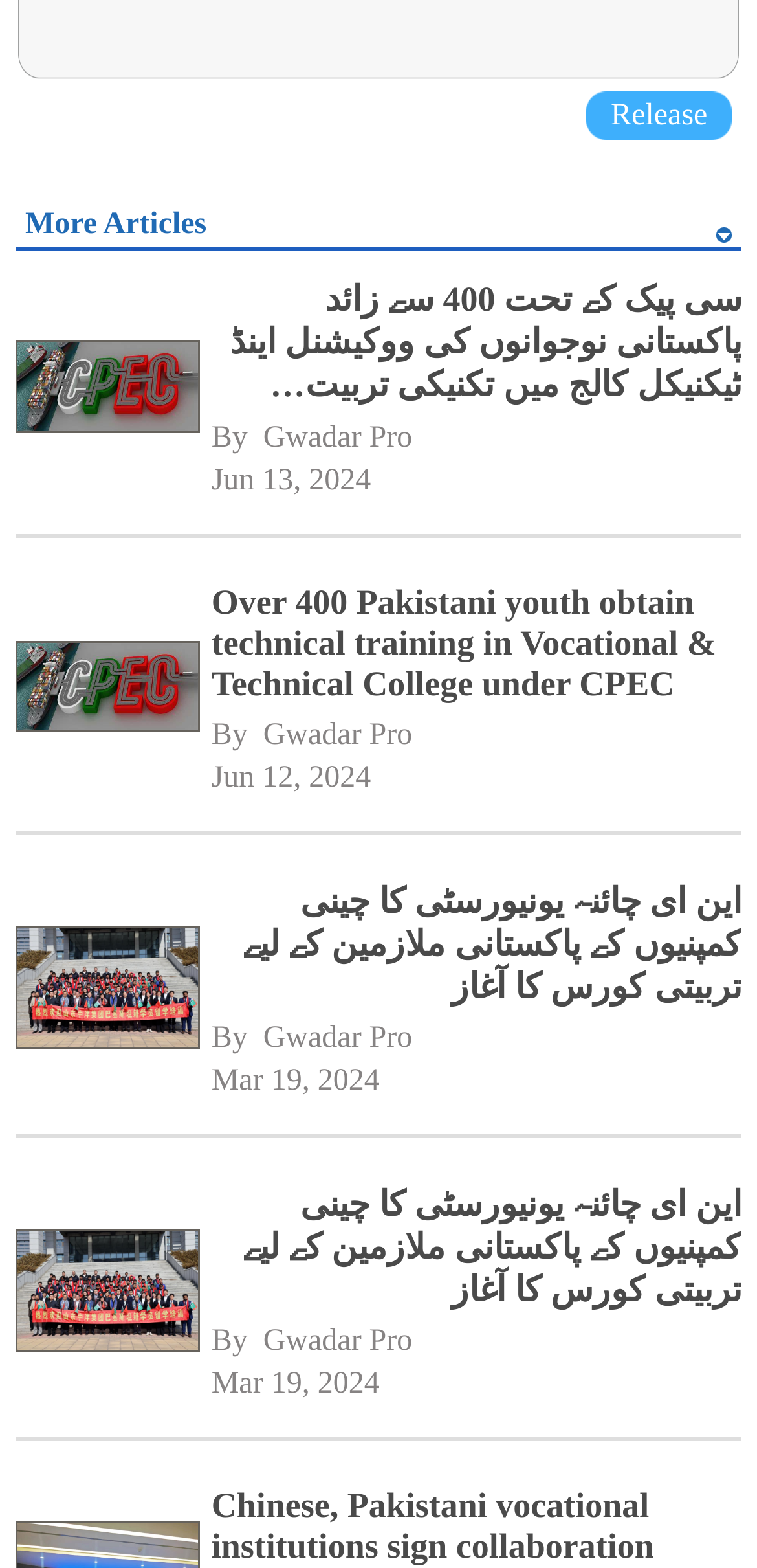Determine the bounding box coordinates of the clickable region to execute the instruction: "View the article 'Over 400 Pakistani youth obtain technical training in Vocational & Technical College under CPEC'". The coordinates should be four float numbers between 0 and 1, denoted as [left, top, right, bottom].

[0.02, 0.371, 0.26, 0.51]